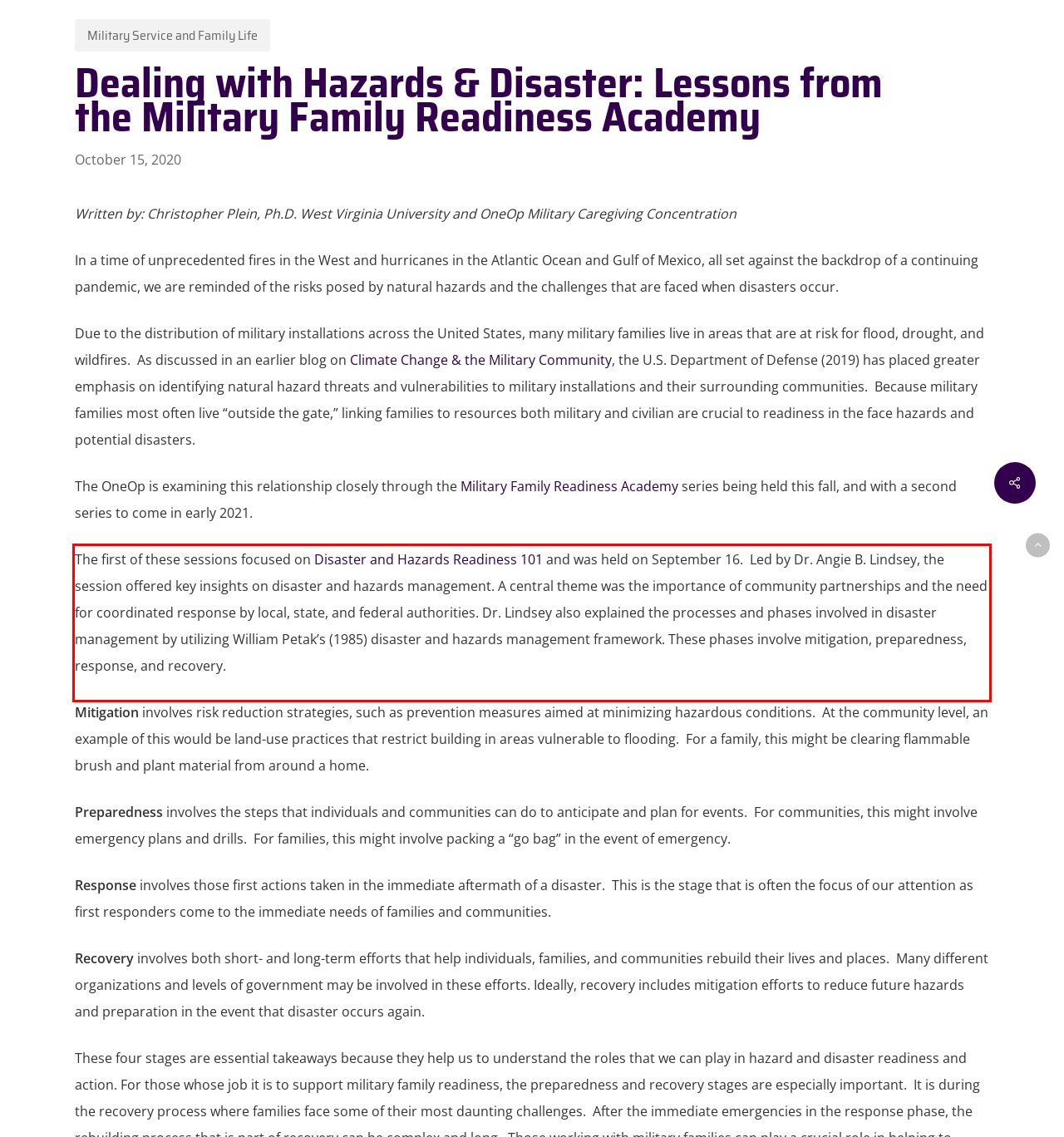You are provided with a screenshot of a webpage that includes a red bounding box. Extract and generate the text content found within the red bounding box.

The first of these sessions focused on Disaster and Hazards Readiness 101 and was held on September 16. Led by Dr. Angie B. Lindsey, the session offered key insights on disaster and hazards management. A central theme was the importance of community partnerships and the need for coordinated response by local, state, and federal authorities. Dr. Lindsey also explained the processes and phases involved in disaster management by utilizing William Petak’s (1985) disaster and hazards management framework. These phases involve mitigation, preparedness, response, and recovery.